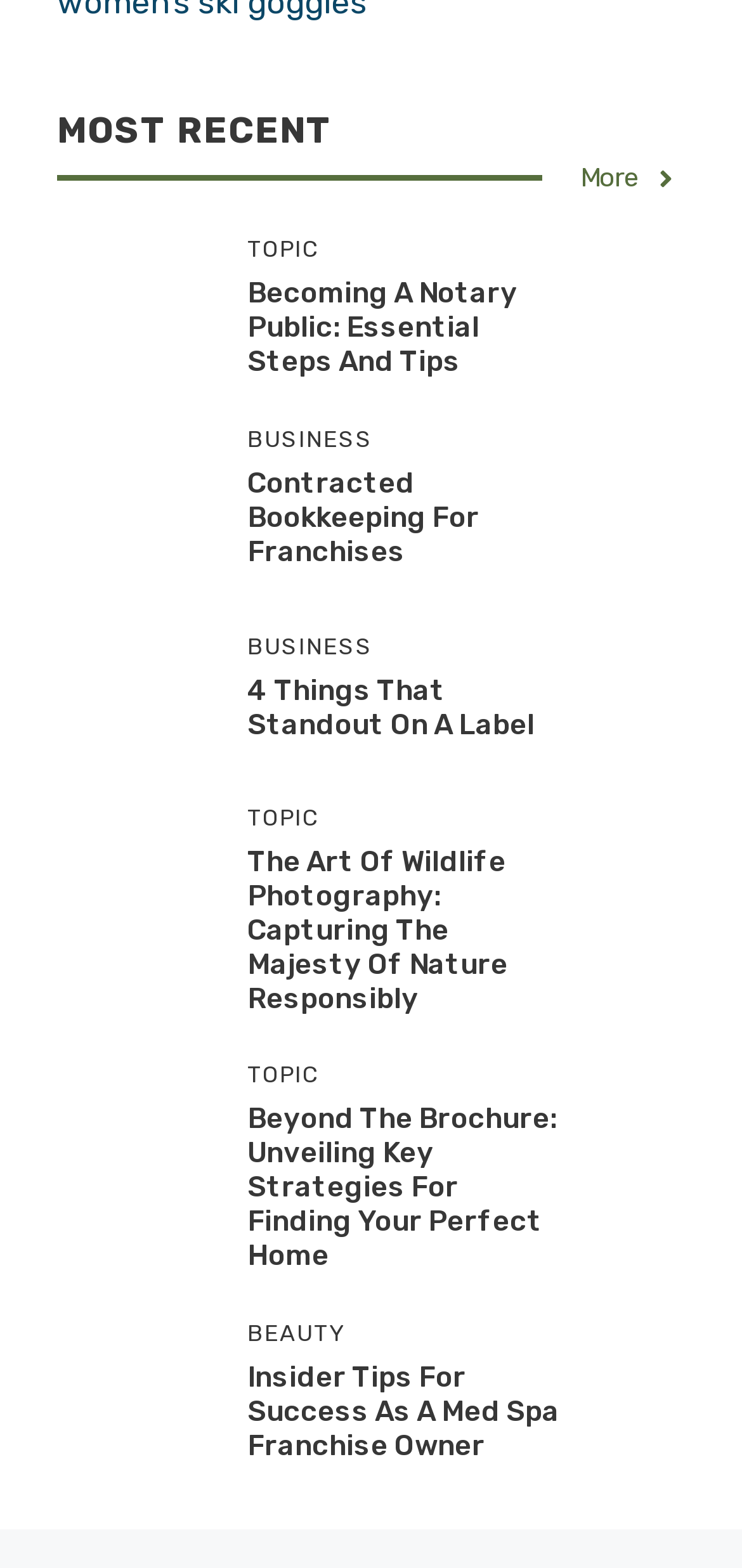Determine the bounding box coordinates for the clickable element required to fulfill the instruction: "Contact us". Provide the coordinates as four float numbers between 0 and 1, i.e., [left, top, right, bottom].

None